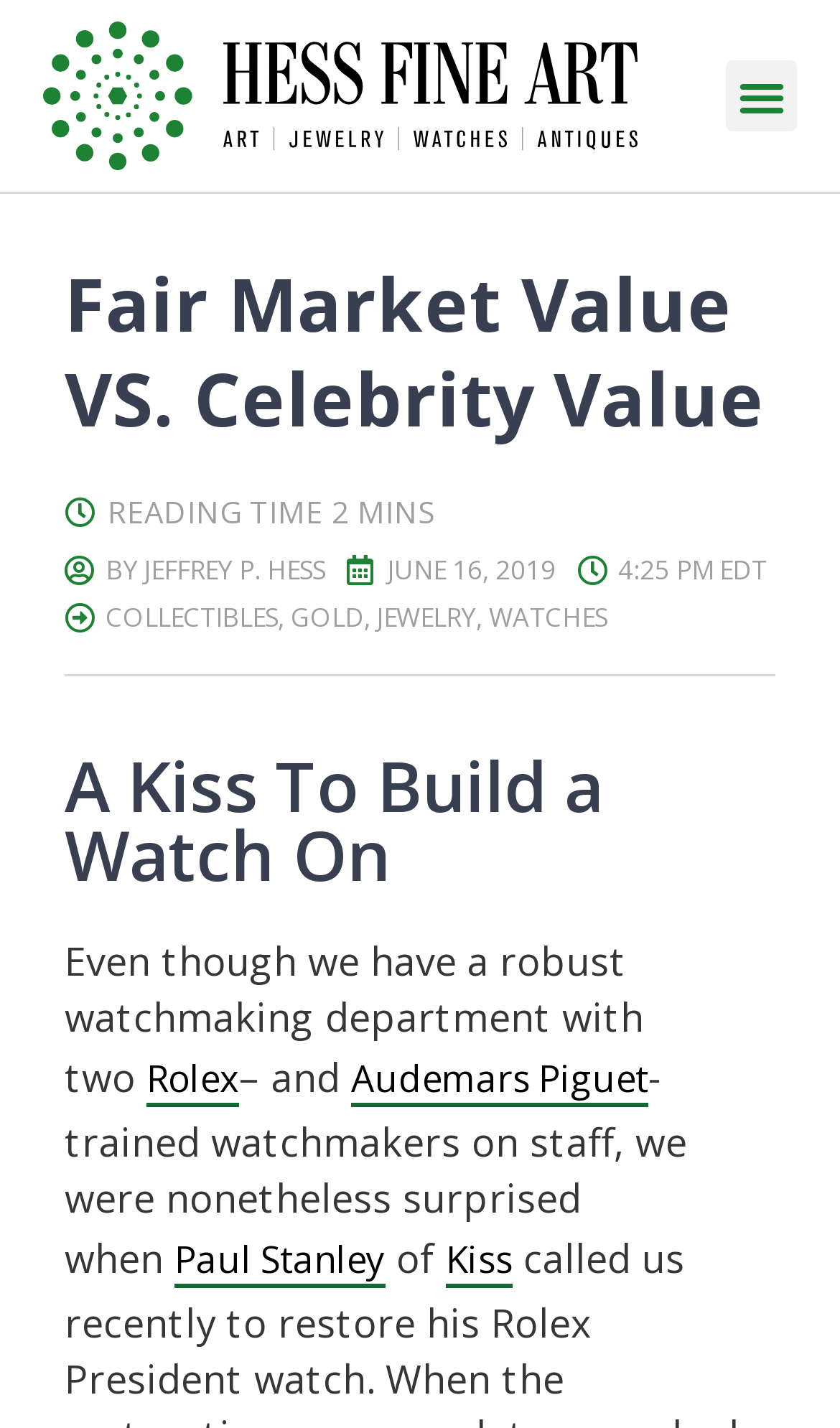Use a single word or phrase to answer the following:
What is the author of the article?

Jeffrey P. Hess